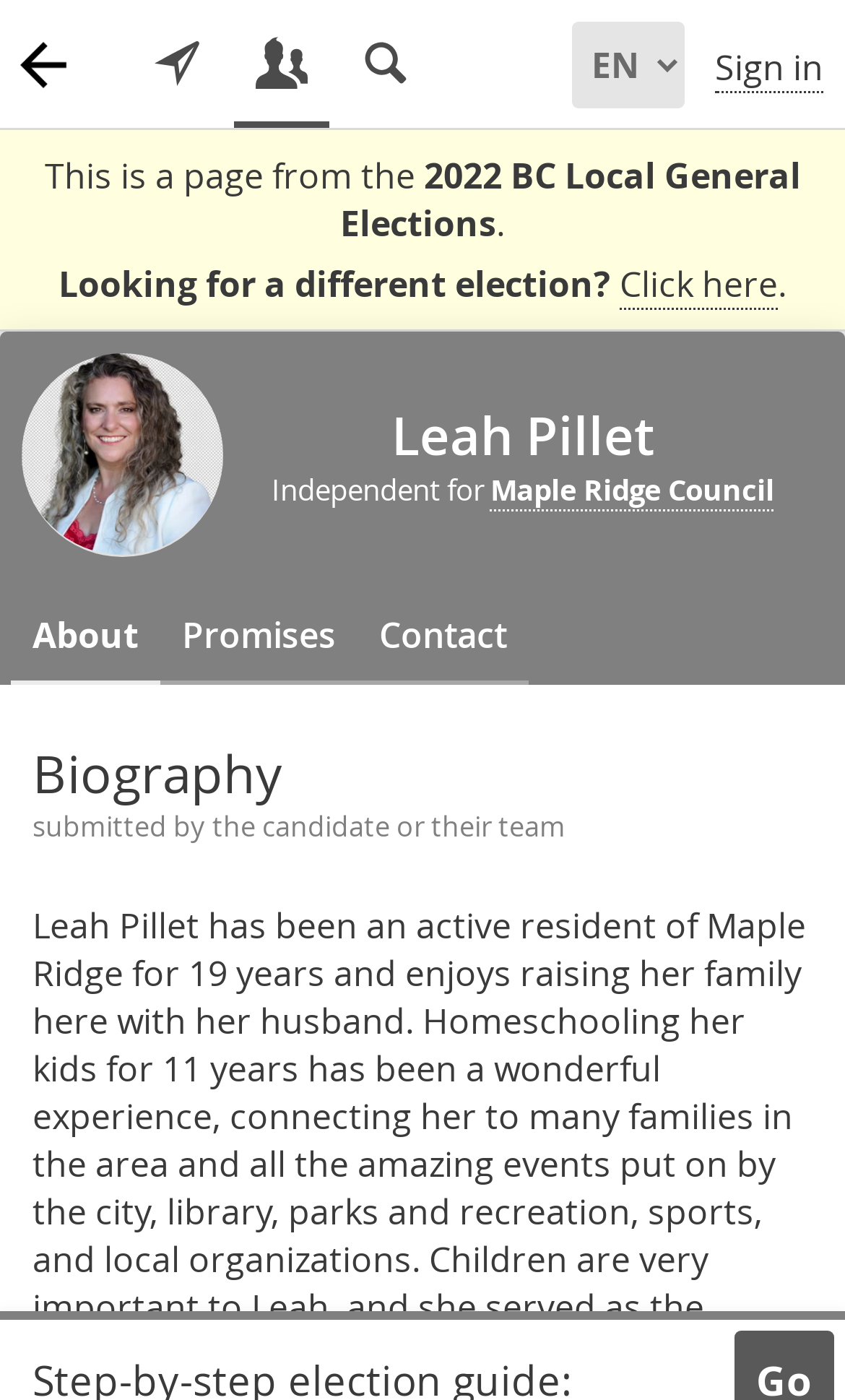What is the type of election?
Refer to the image and offer an in-depth and detailed answer to the question.

The type of election can be found in the static text element on the webpage, which is '2022 BC Local General Elections'.